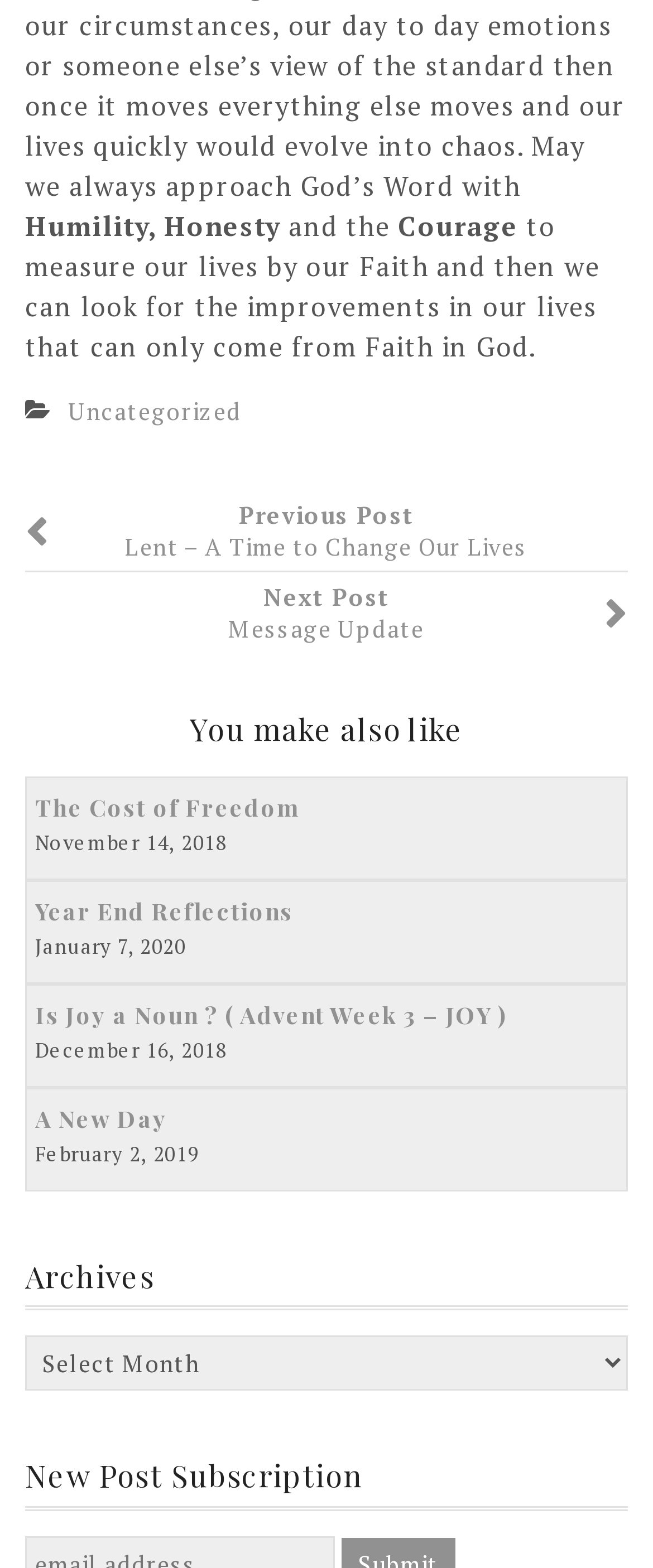Determine the bounding box coordinates of the clickable region to carry out the instruction: "View the post 'The Cost of Freedom November 14, 2018'".

[0.054, 0.501, 0.946, 0.555]